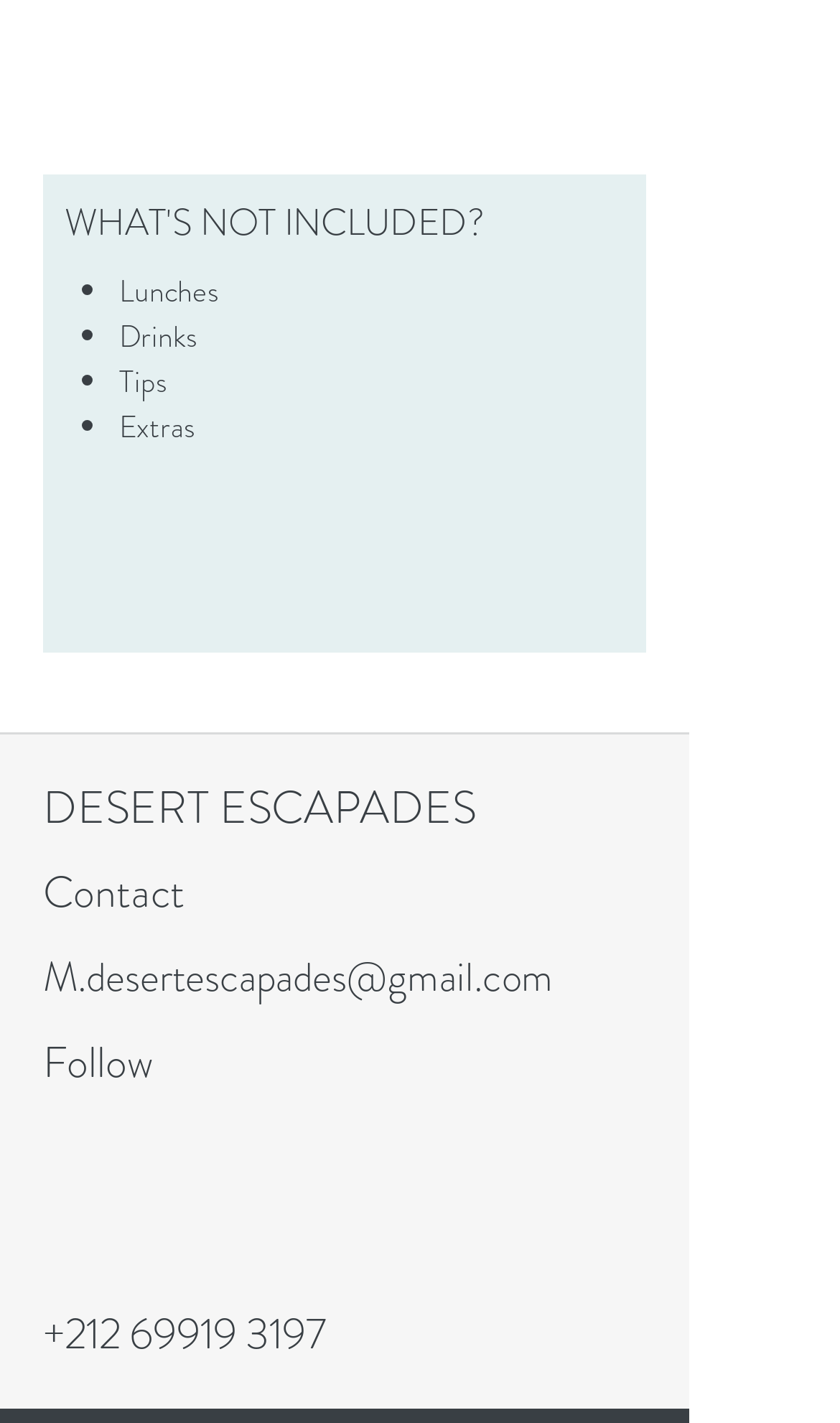Determine the bounding box coordinates of the clickable region to execute the instruction: "View Contact information". The coordinates should be four float numbers between 0 and 1, denoted as [left, top, right, bottom].

[0.051, 0.606, 0.221, 0.65]